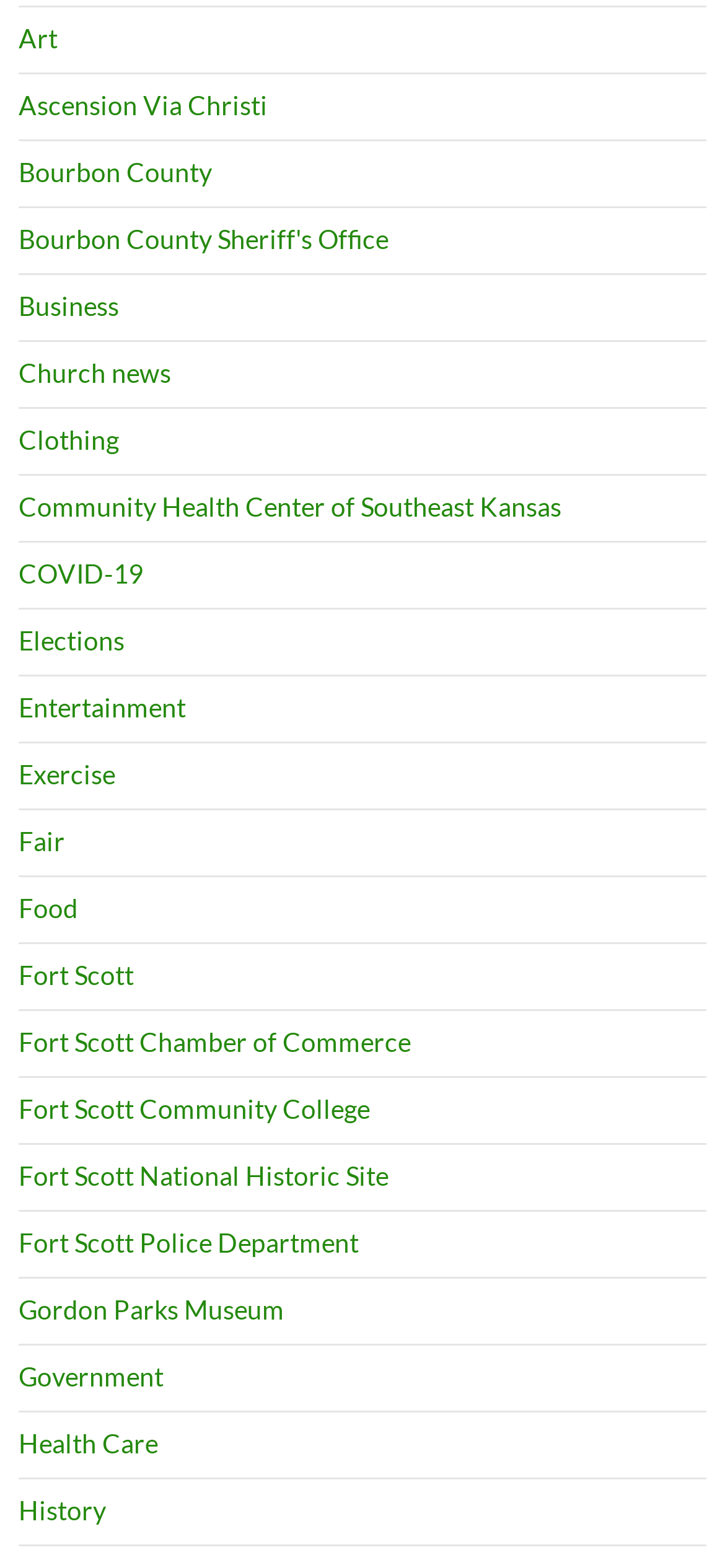Can you find the bounding box coordinates for the element to click on to achieve the instruction: "Explore Fort Scott Community College"?

[0.026, 0.697, 0.51, 0.717]